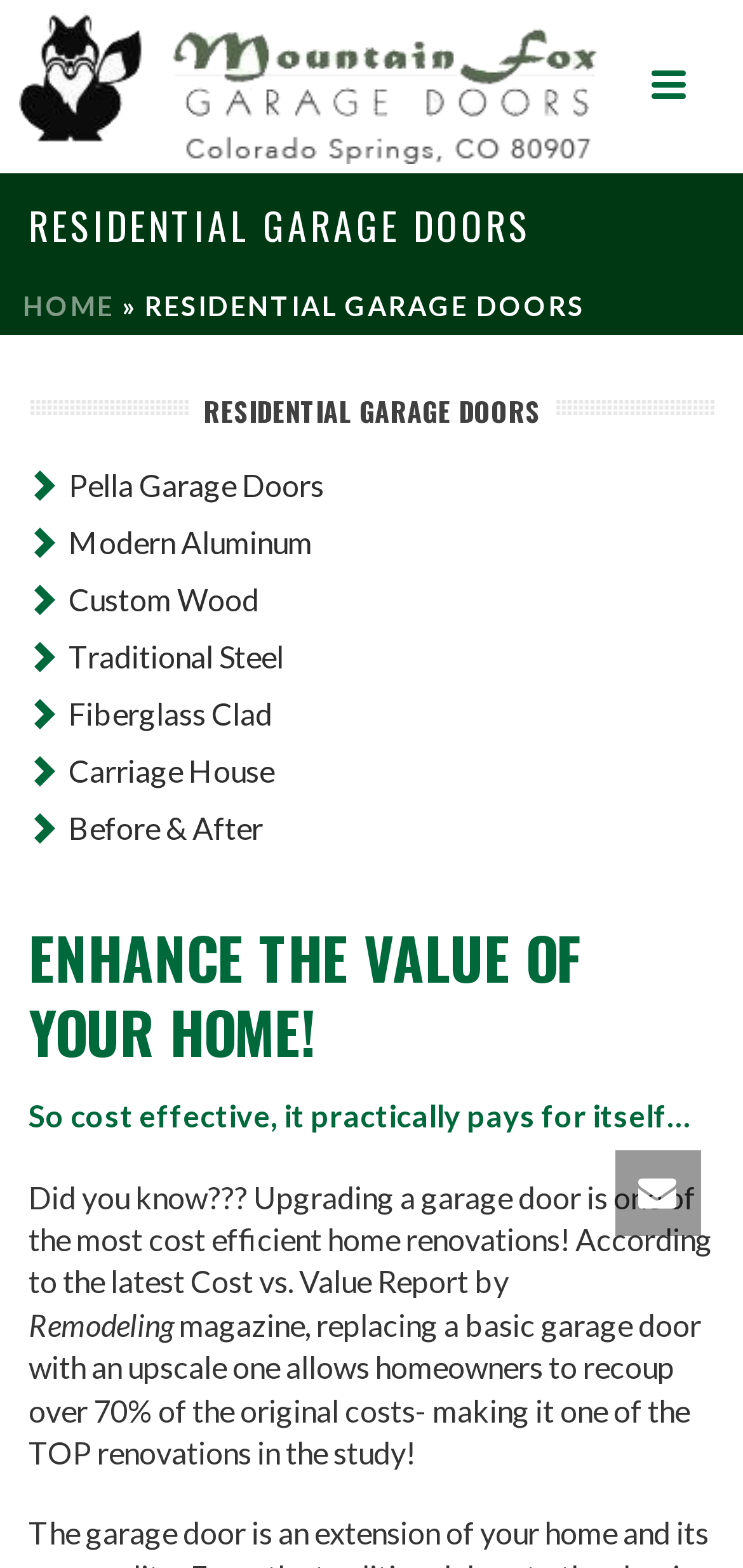Can you give a detailed response to the following question using the information from the image? How many links are in the top section?

In the top section of the webpage, there are two links, 'Garage Doors and Repair in the Pikes Peak Region' and 'HOME', which are located near the top of the page.